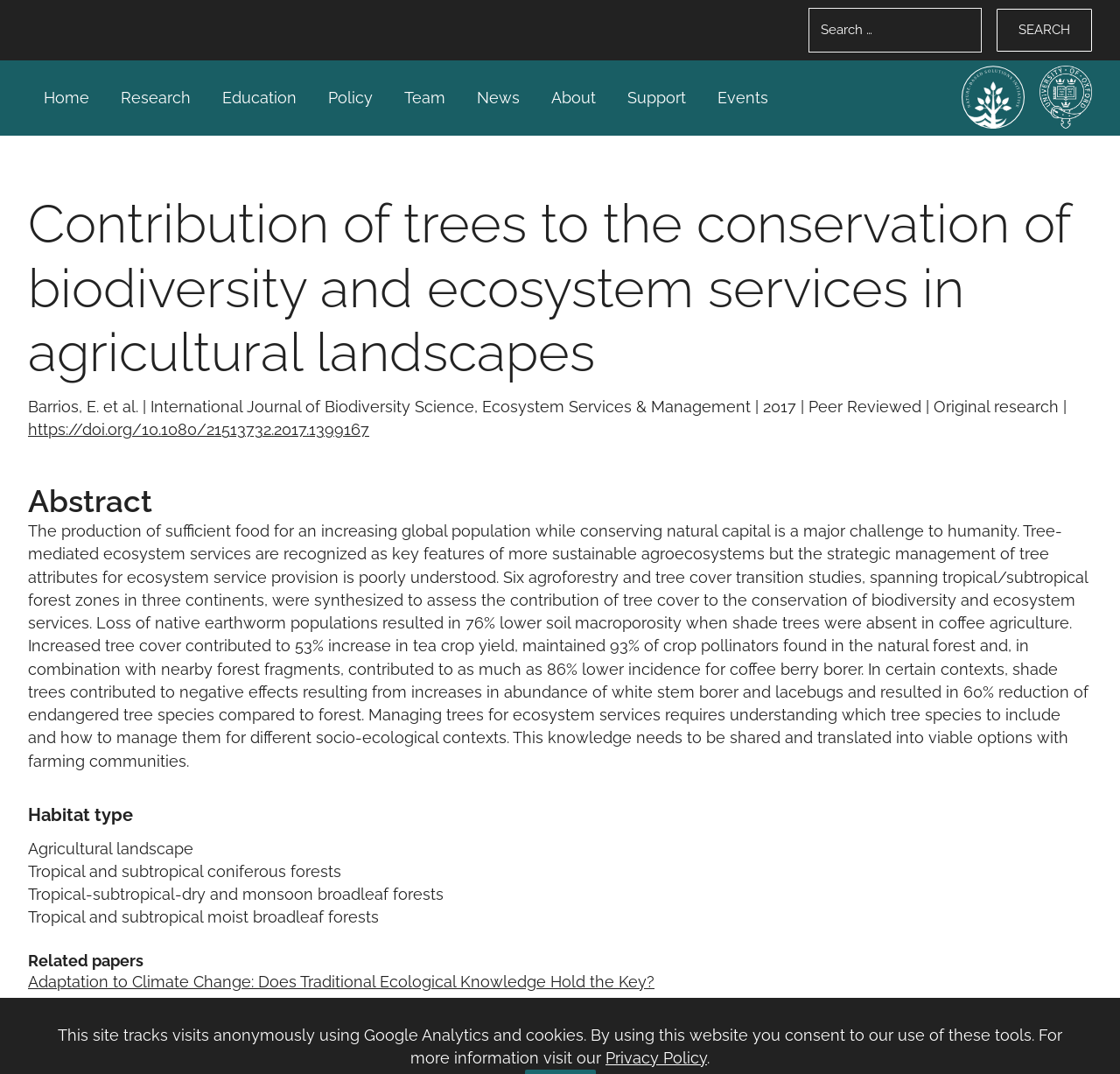Answer succinctly with a single word or phrase:
How many related papers are listed?

3